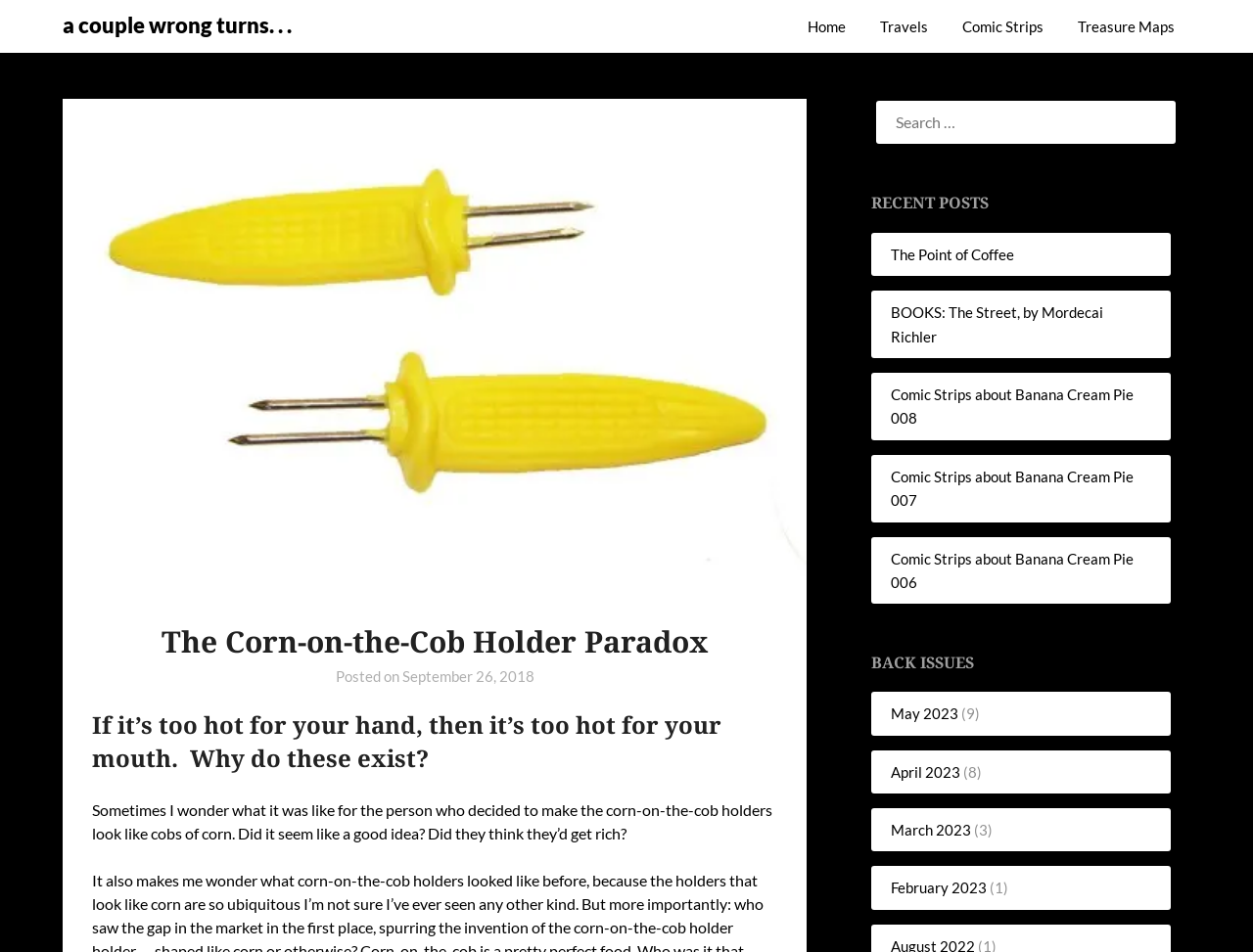Look at the image and write a detailed answer to the question: 
What is the purpose of the search box?

I inferred the purpose of the search box by its location and design, which is typical of search boxes on websites. It is located at the top right corner of the page and has a text input field, indicating that it is meant for searching the website.